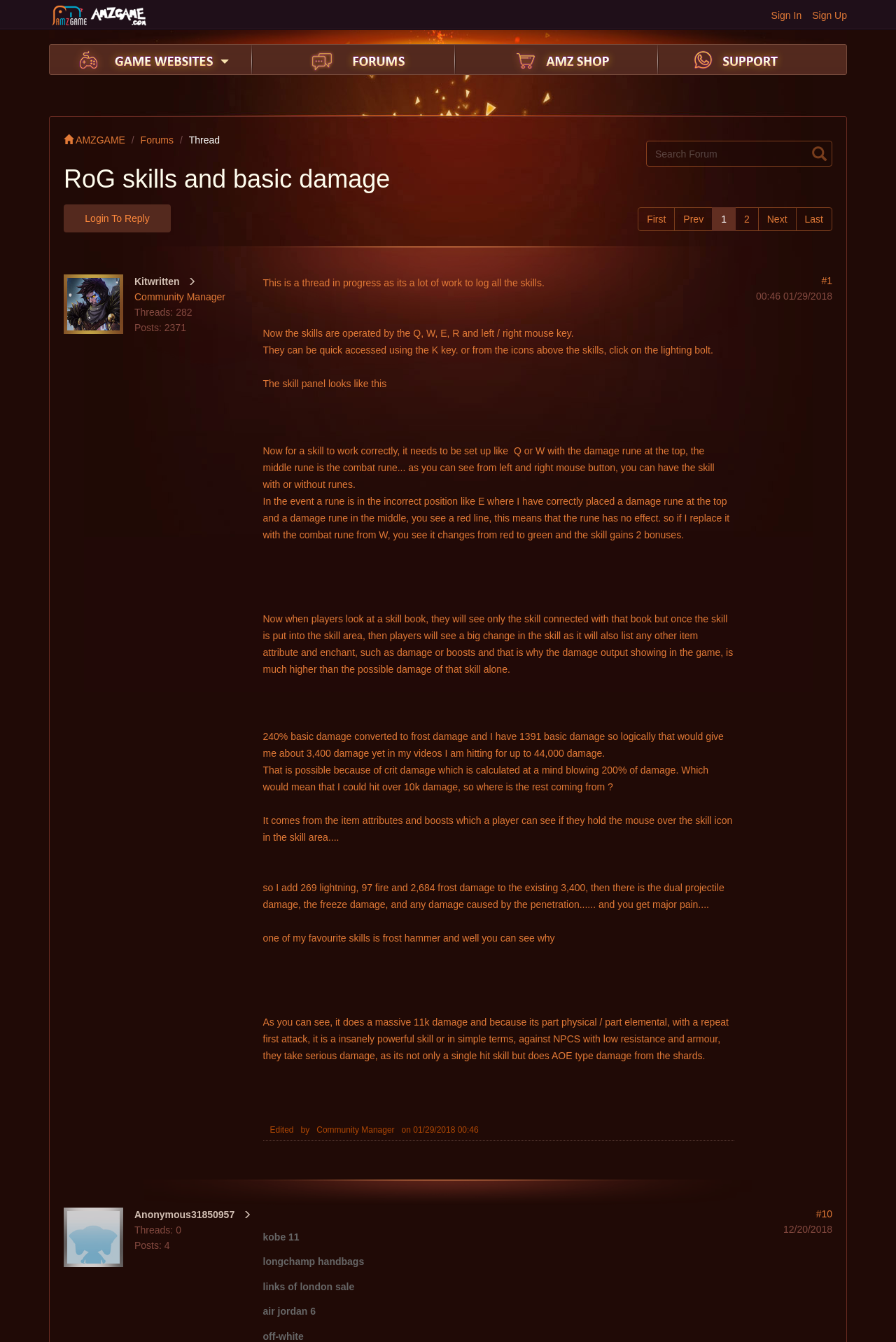How many links are there in the navigation bar?
Refer to the screenshot and respond with a concise word or phrase.

5